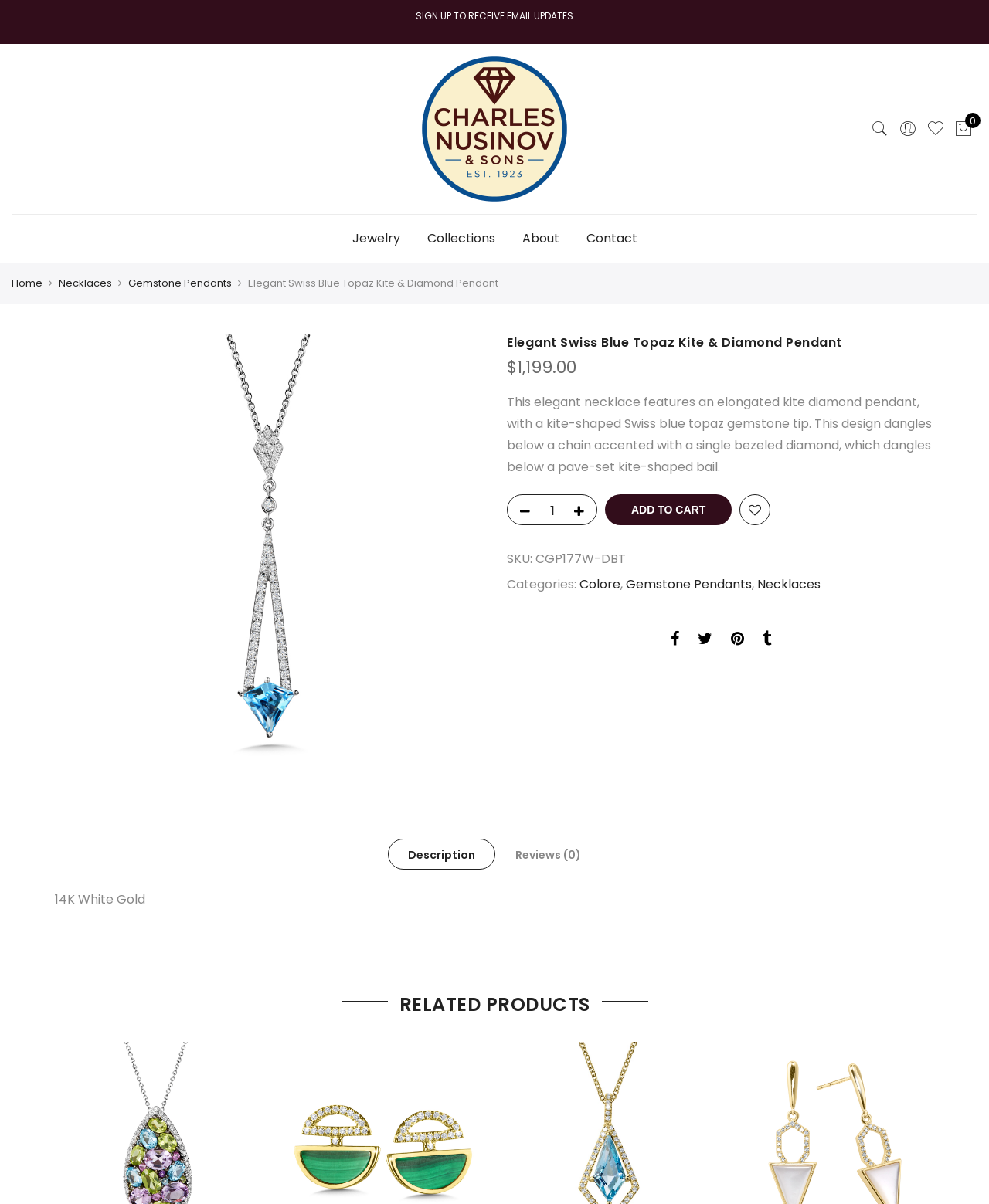Identify the bounding box coordinates of the clickable region to carry out the given instruction: "View product description".

[0.392, 0.696, 0.501, 0.722]